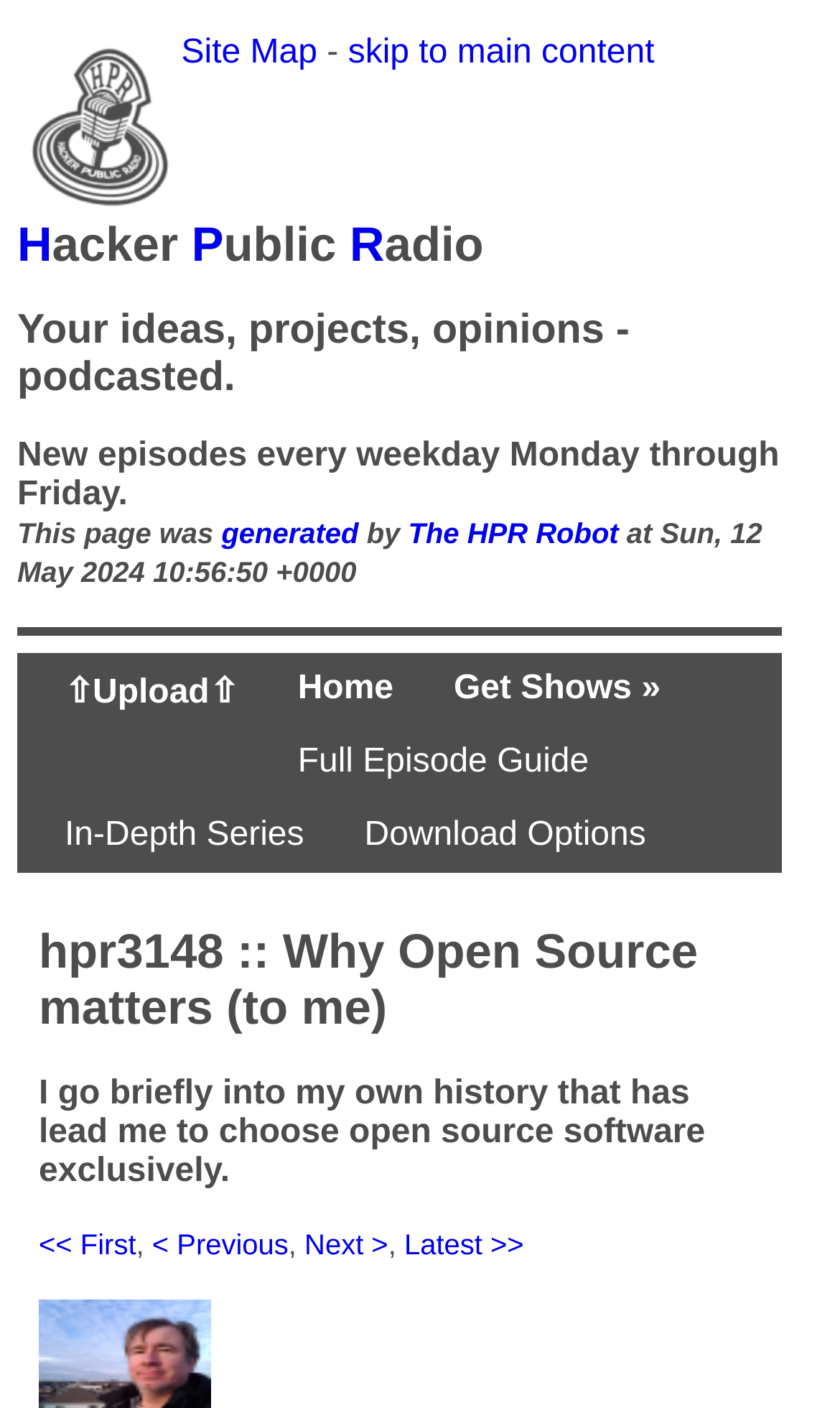What is the main heading displayed on the webpage? Please provide the text.

Hacker Public Radio